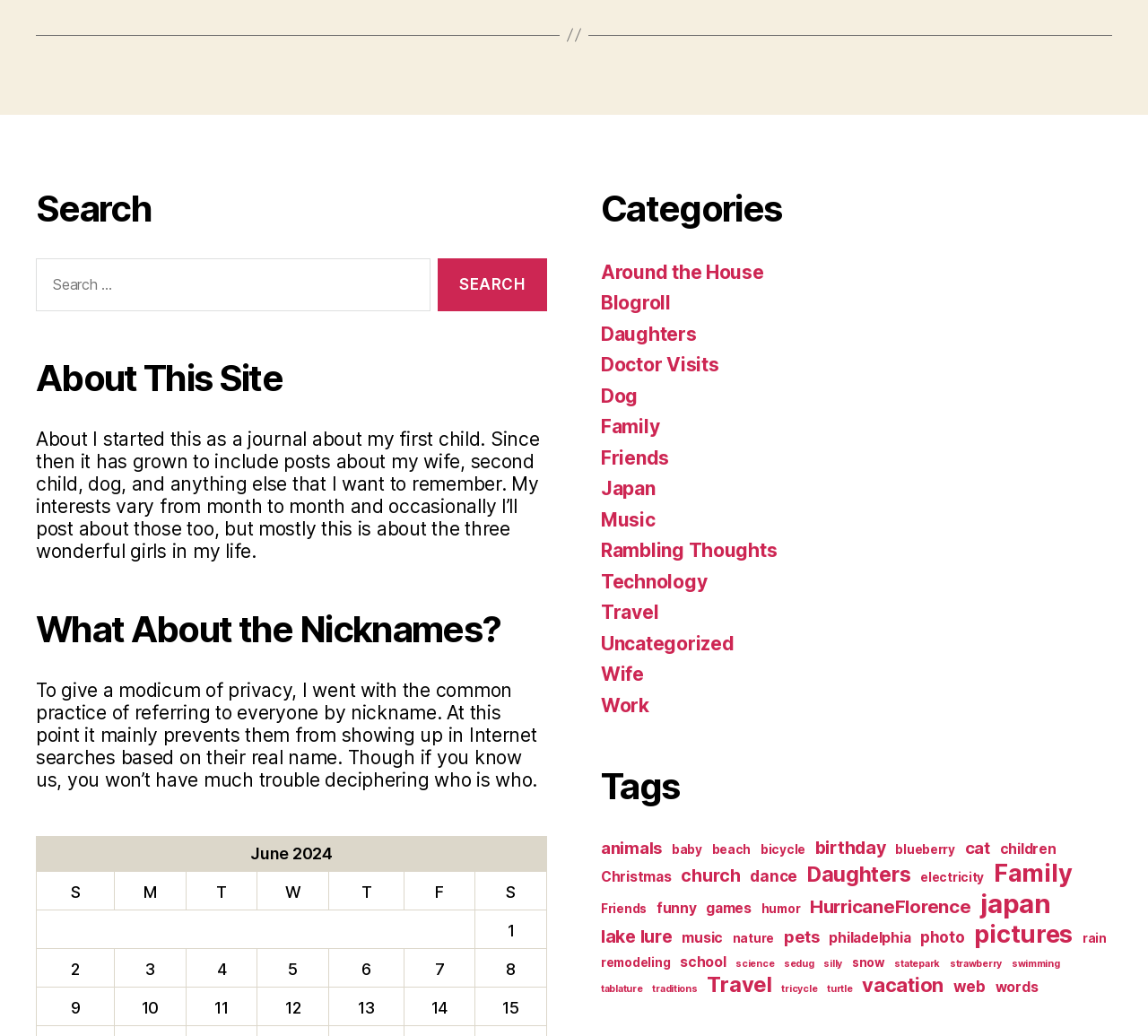Review the image closely and give a comprehensive answer to the question: What is the main purpose of this website?

Based on the content of the website, it appears to be a personal journal or blog where the author shares stories and experiences about their life, family, and interests.